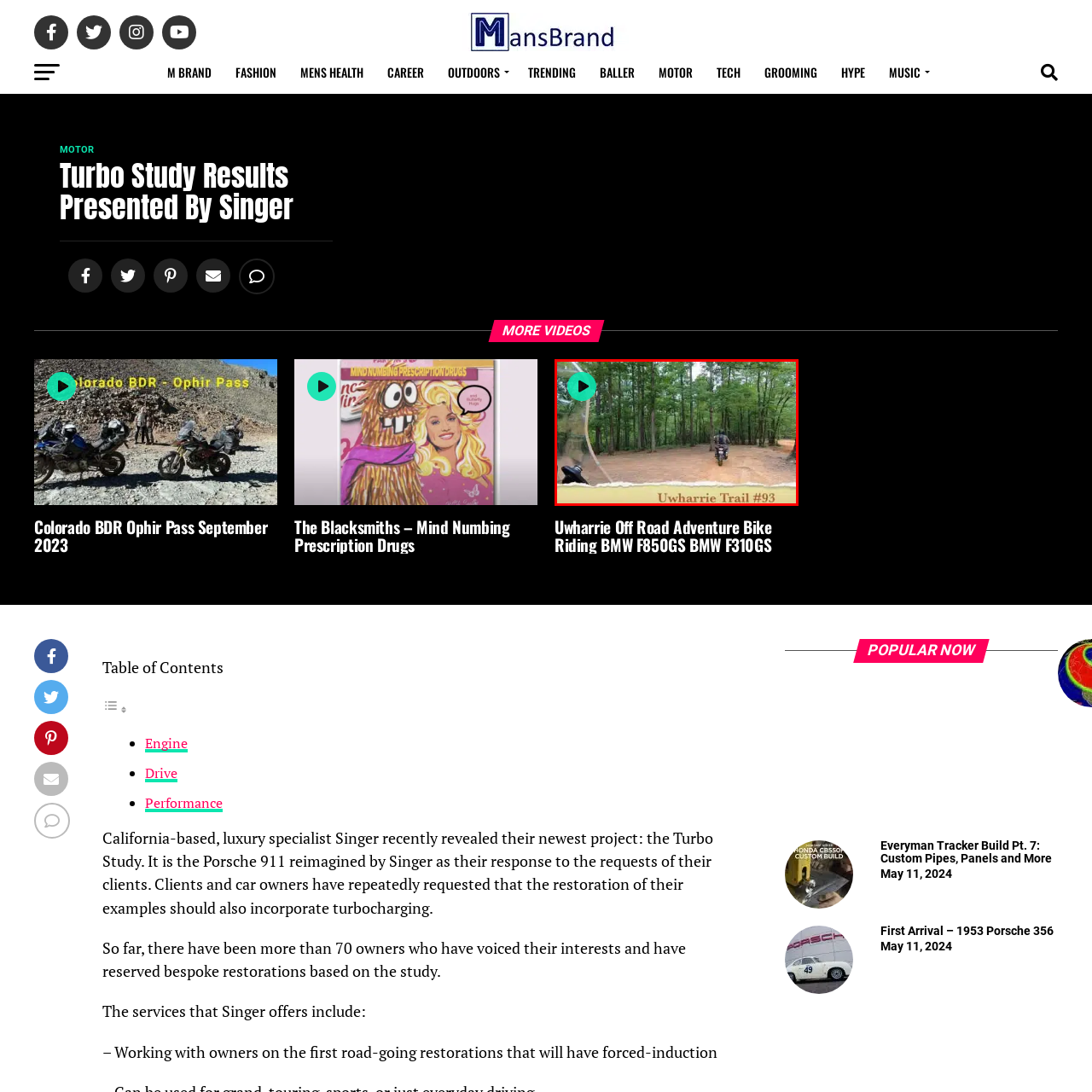Focus on the section marked by the red bounding box and reply with a single word or phrase: What type of path is the motorcyclist riding on?

dirt path